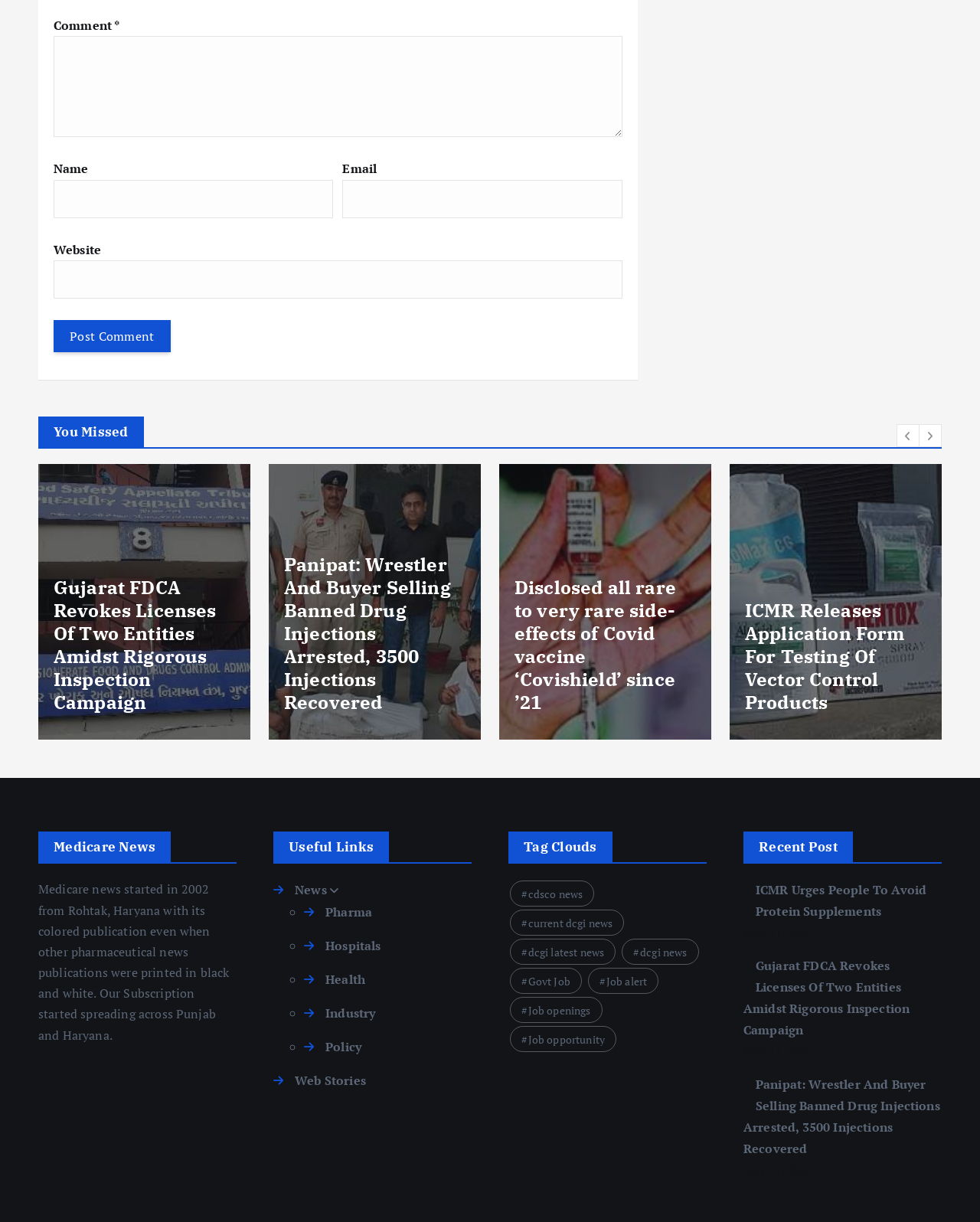What is the purpose of the 'Post Comment' button?
Please provide a comprehensive and detailed answer to the question.

The 'Post Comment' button is located below the comment, name, email, and website input fields, indicating that it is used to submit a comment after filling out the required information.